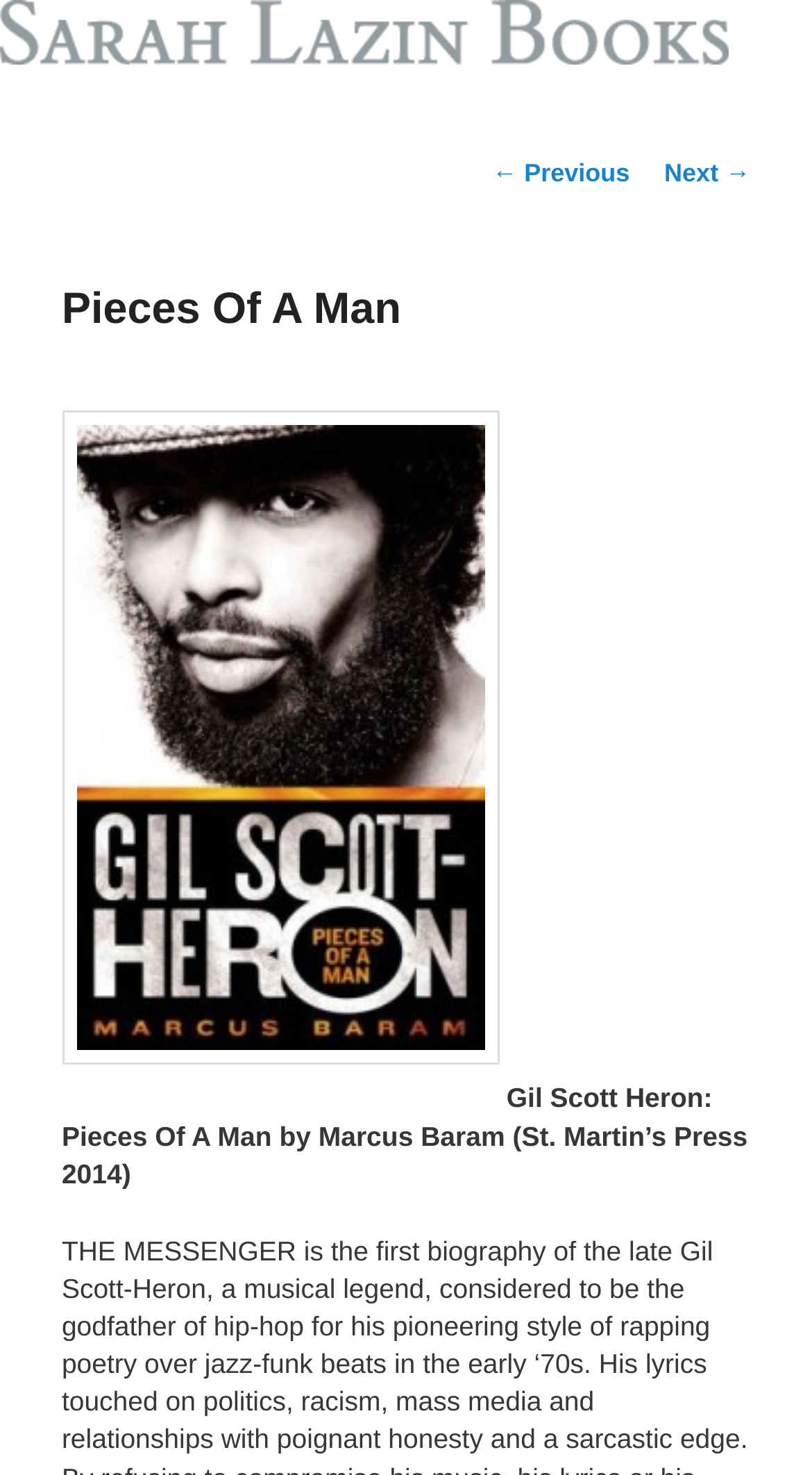Present a detailed account of what is displayed on the webpage.

The webpage is about a book titled "Pieces Of A Man" by Marcus Baram, published by St. Martin's Press in 2014. At the top, there is a heading with the title "Sarah Lazin Books" accompanied by an image, which is likely a logo. Below this, there is a post navigation section with links to previous and next pages.

The main content of the page is focused on the book, with a heading "Pieces Of A Man" in a prominent position. There is an image related to the book, possibly a cover art, situated above a brief description of the book. The description consists of two lines of text, with the first line mentioning the author and title, and the second line providing the publisher and publication year.

The layout of the page is organized, with clear headings and concise text. The image and text elements are positioned in a way that creates a clear visual hierarchy, making it easy to focus on the main content of the page.